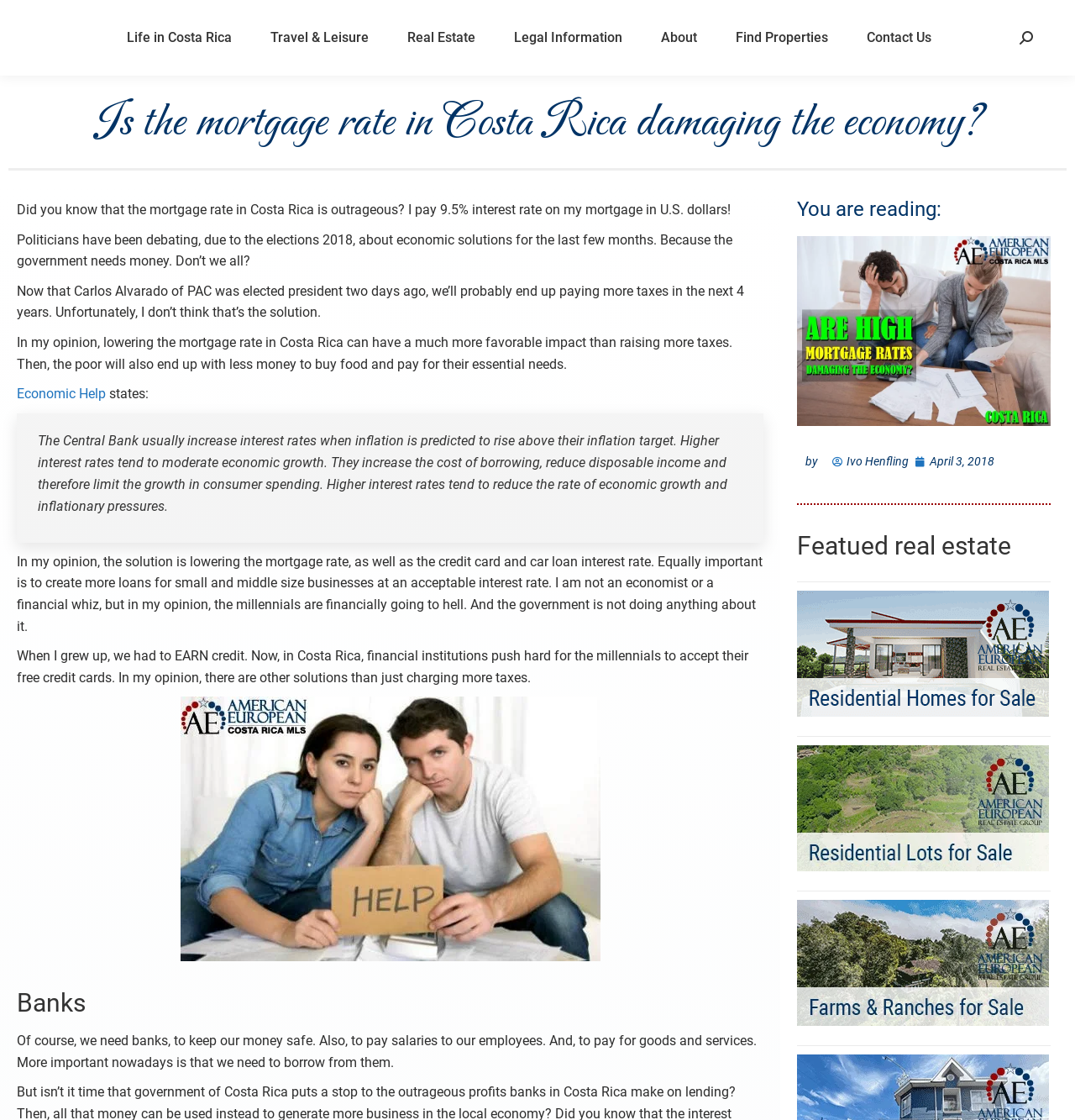Identify the coordinates of the bounding box for the element that must be clicked to accomplish the instruction: "Click on the Scent Compare link".

None